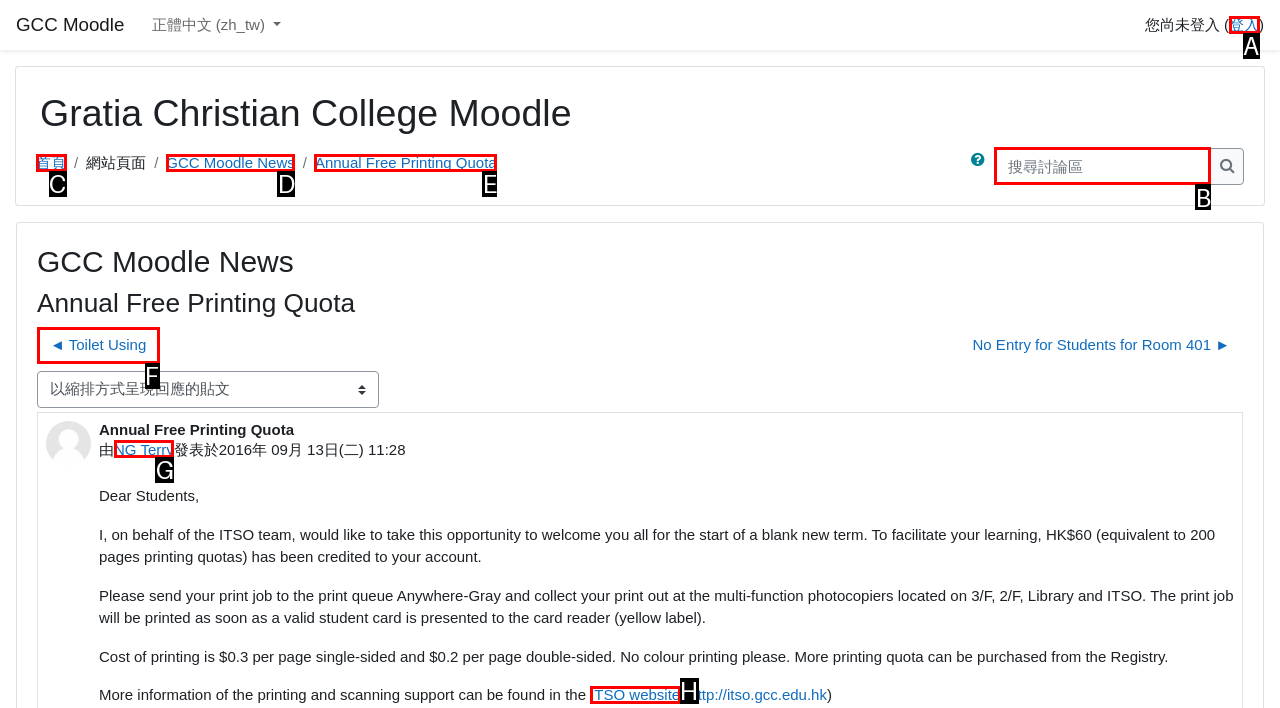Which HTML element should be clicked to complete the following task: Select a post to read?
Answer with the letter corresponding to the correct choice.

None